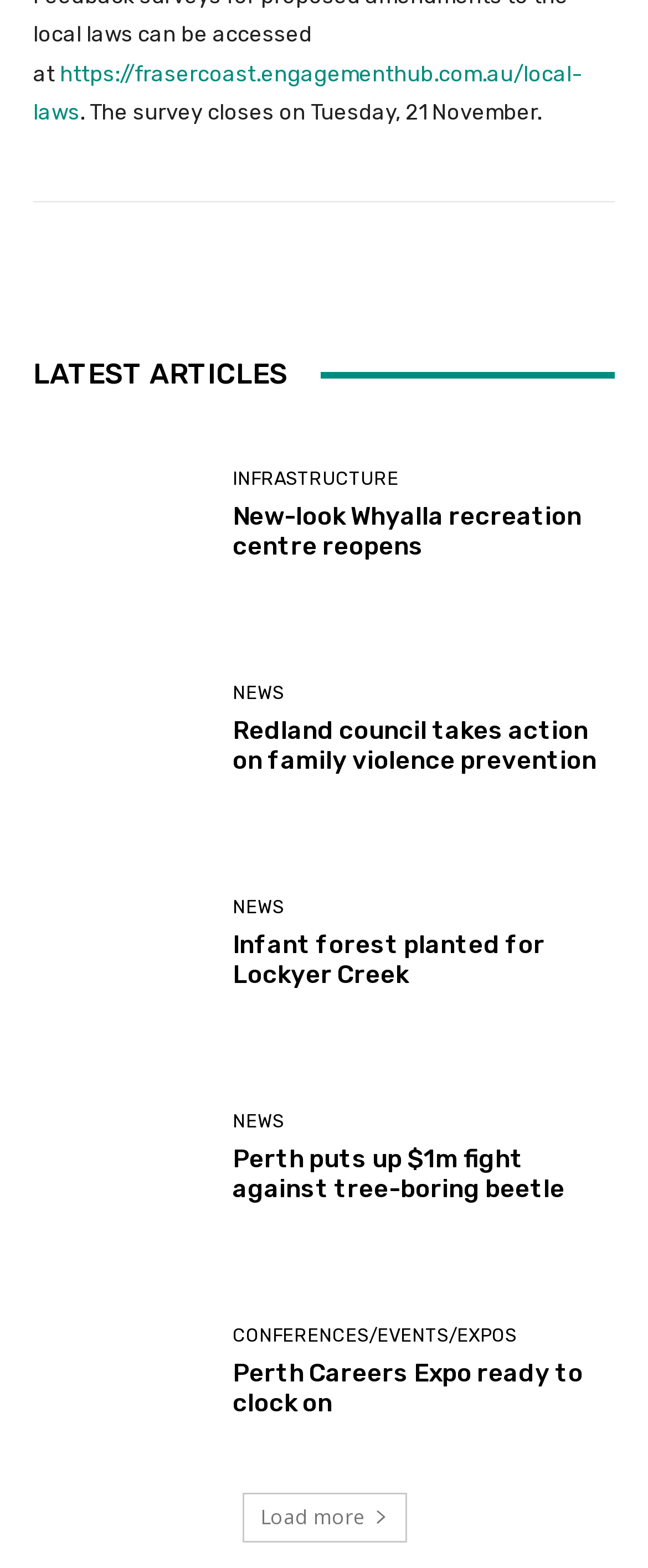Pinpoint the bounding box coordinates of the area that must be clicked to complete this instruction: "View local laws".

[0.051, 0.039, 0.897, 0.079]